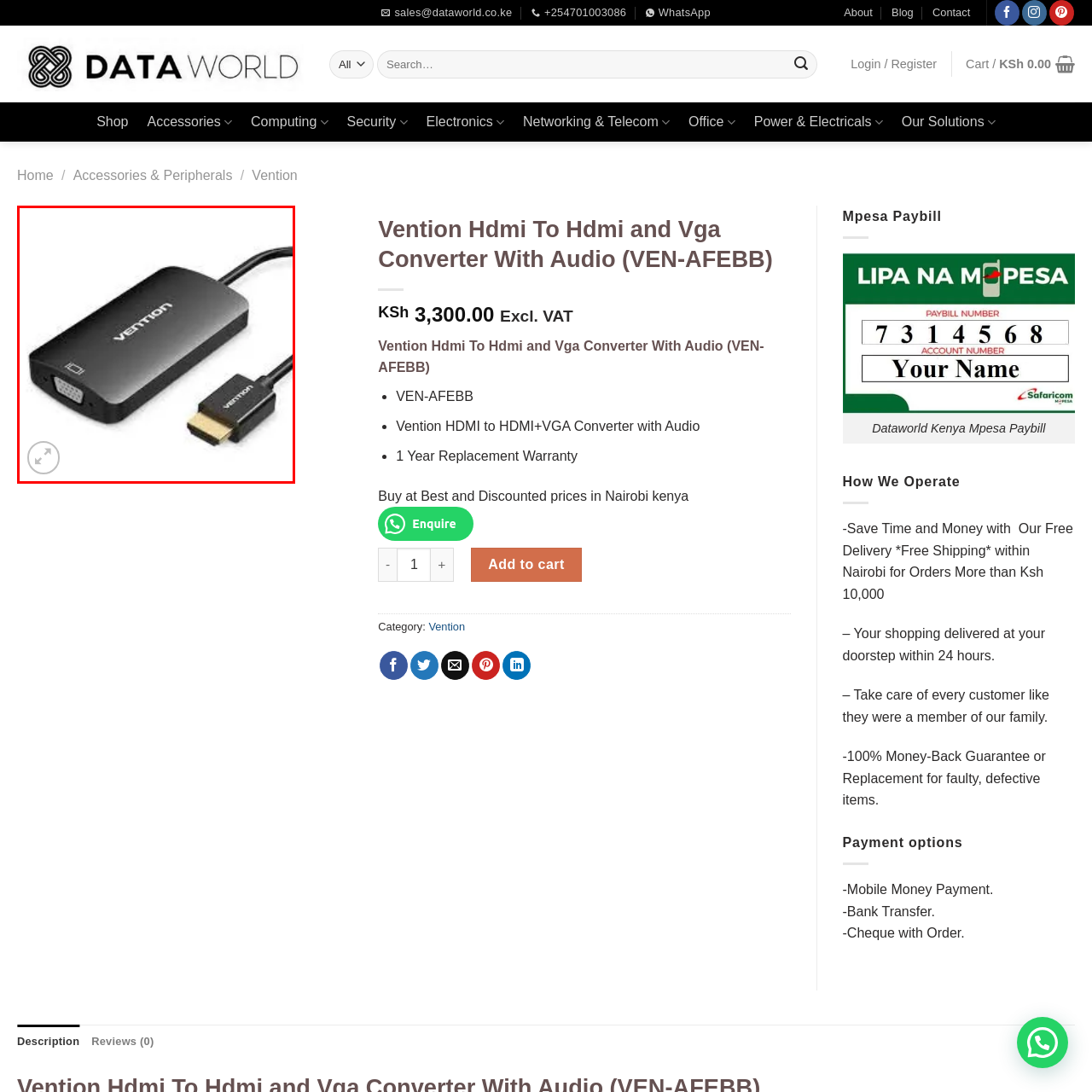Inspect the image surrounded by the red boundary and answer the following question in detail, basing your response on the visual elements of the image: 
What type of warranty does this converter come with?

According to the caption, this converter is backed by a one-year replacement warranty, which ensures reliability and customer satisfaction.